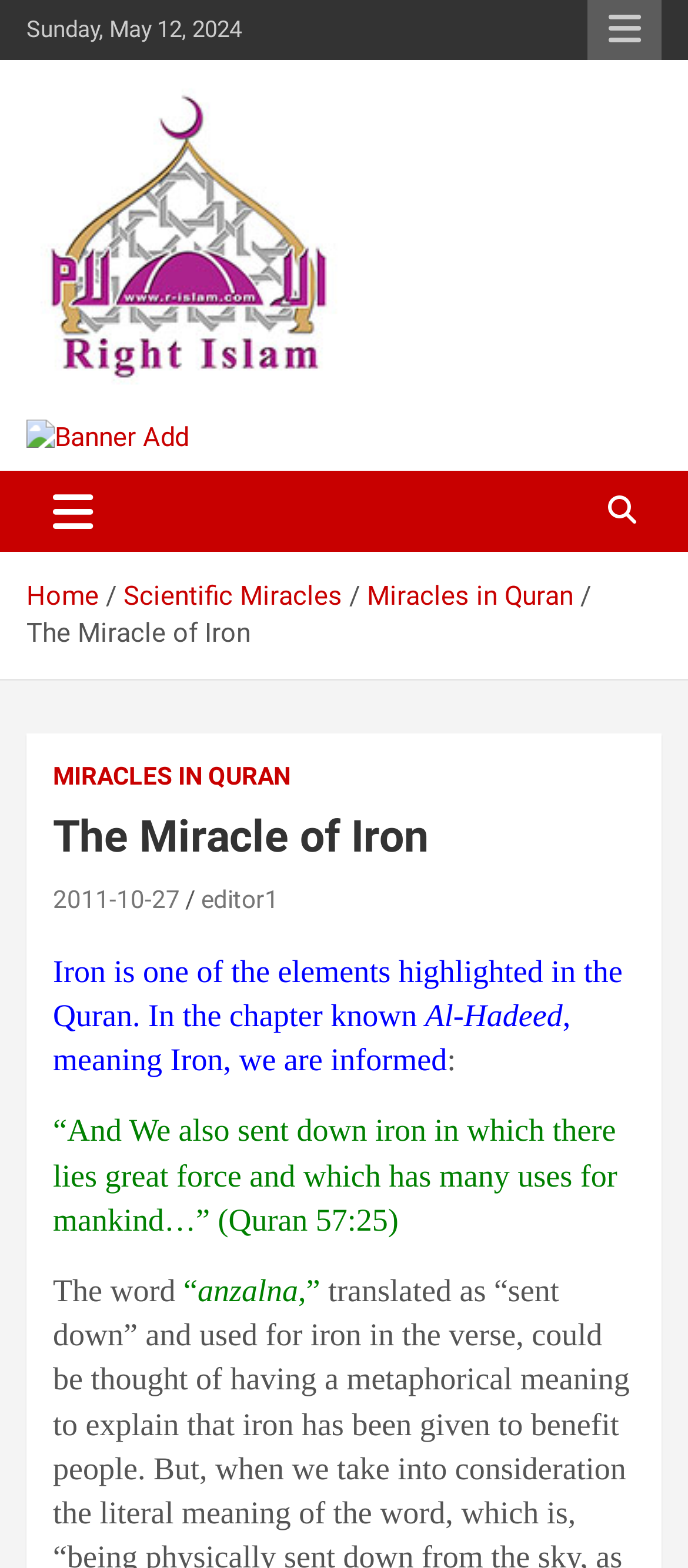Respond concisely with one word or phrase to the following query:
What is the title of the article?

The Miracle of Iron